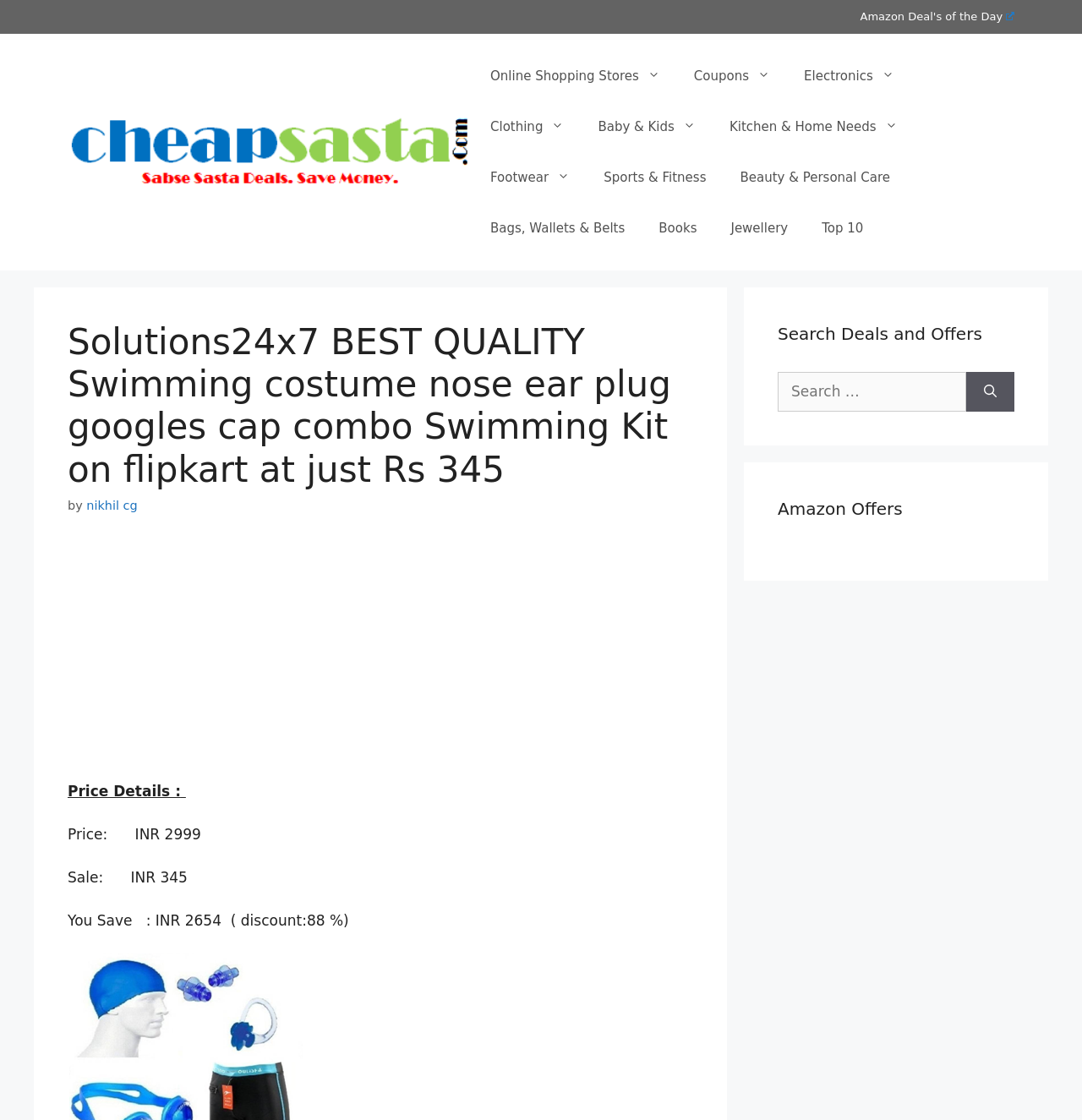What can be searched on the webpage?
Provide a detailed and well-explained answer to the question.

The webpage has a search box with a label 'Search for:', which suggests that users can search for deals and offers on the webpage.